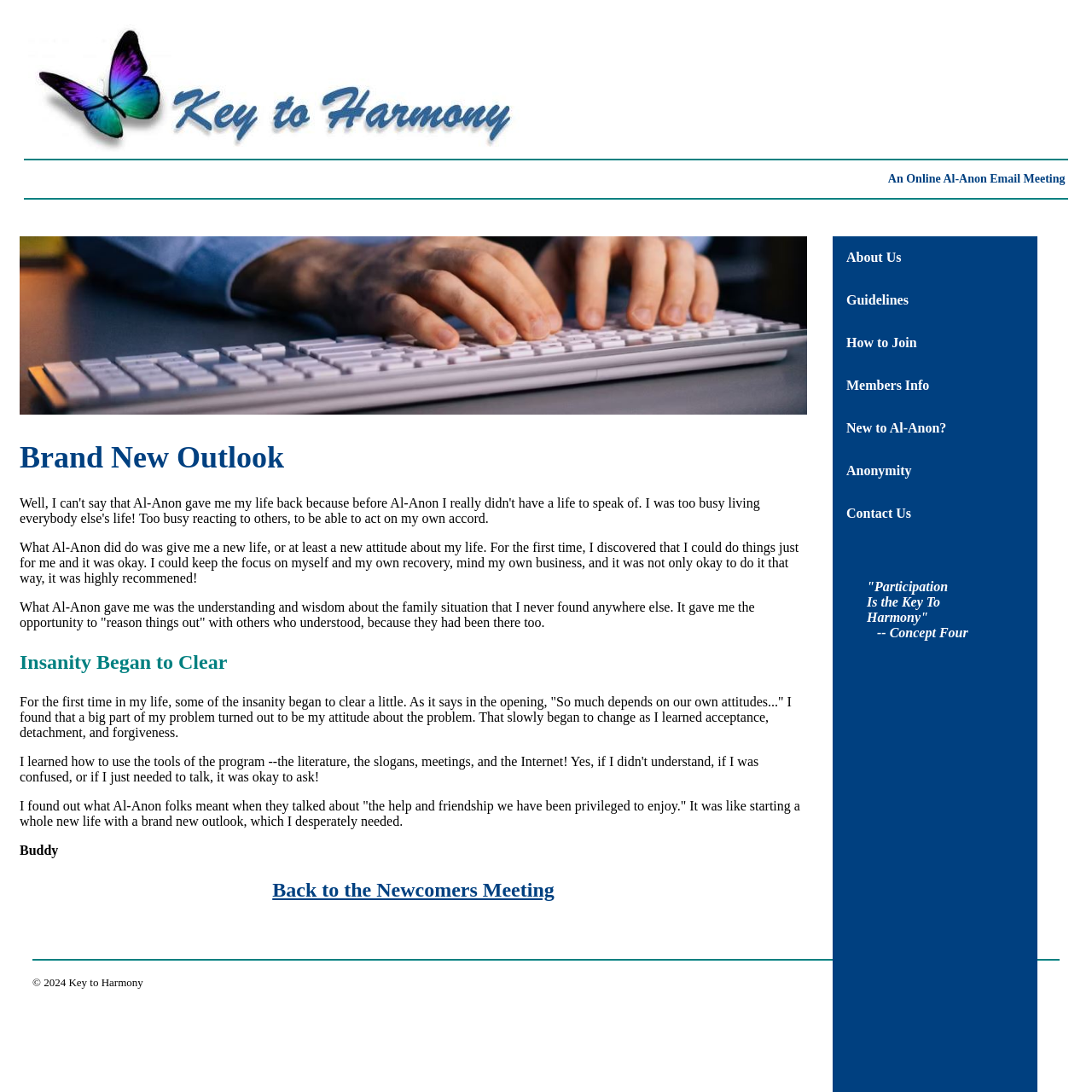Given the element description (203) 966-0048, predict the bounding box coordinates for the UI element in the webpage screenshot. The format should be (top-left x, top-left y, bottom-right x, bottom-right y), and the values should be between 0 and 1.

None